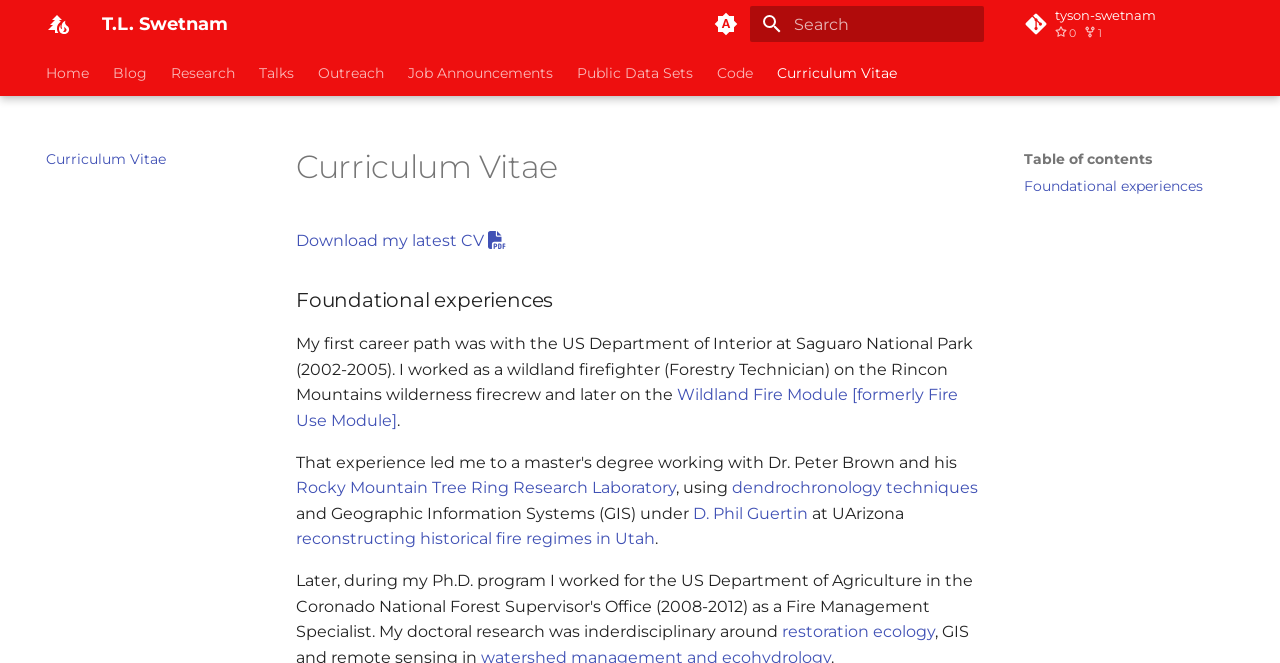Please find the bounding box for the following UI element description. Provide the coordinates in (top-left x, top-left y, bottom-right x, bottom-right y) format, with values between 0 and 1: Back to top

[0.445, 0.175, 0.555, 0.235]